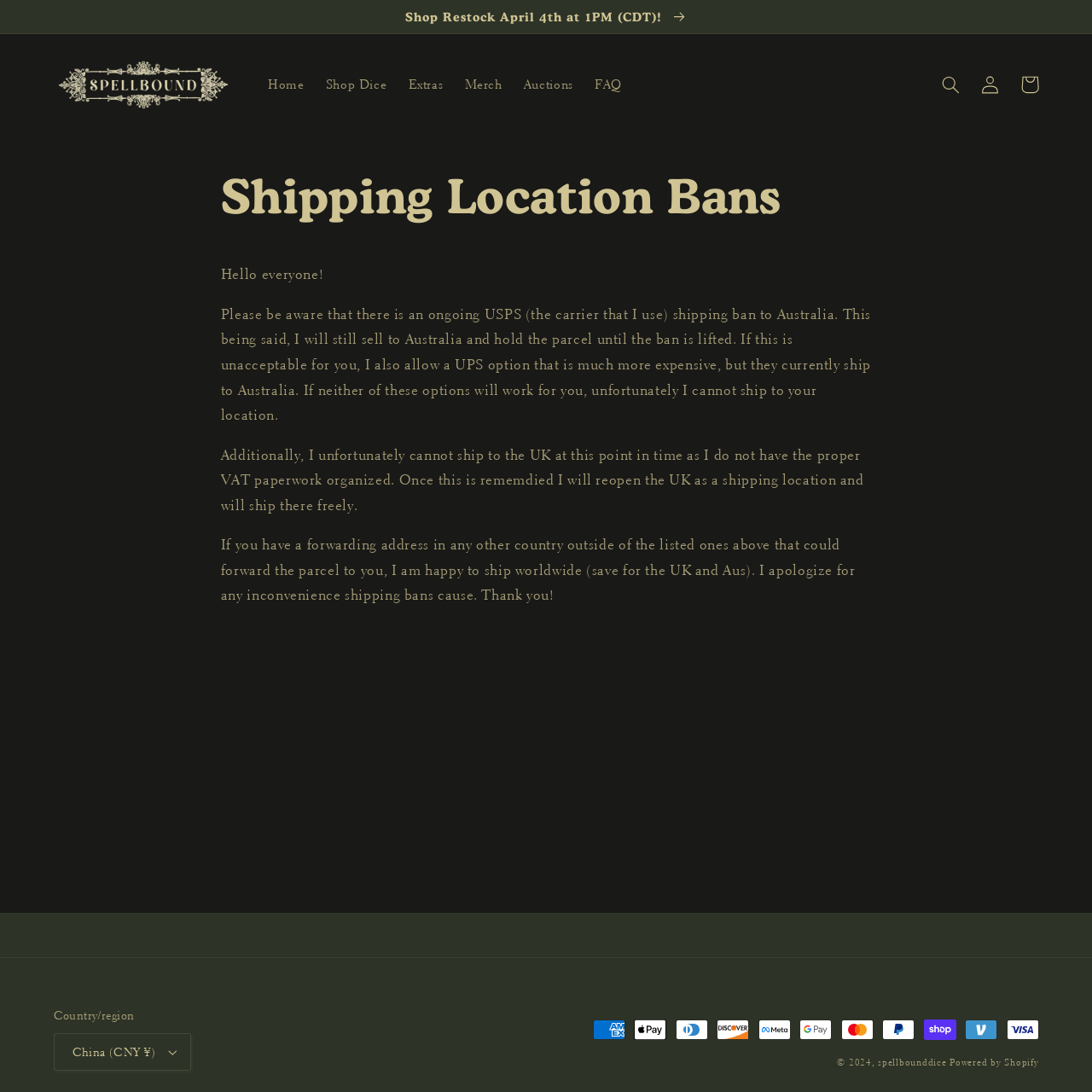Identify the bounding box coordinates for the region to click in order to carry out this instruction: "Go to the 'Home' page". Provide the coordinates using four float numbers between 0 and 1, formatted as [left, top, right, bottom].

[0.235, 0.06, 0.288, 0.095]